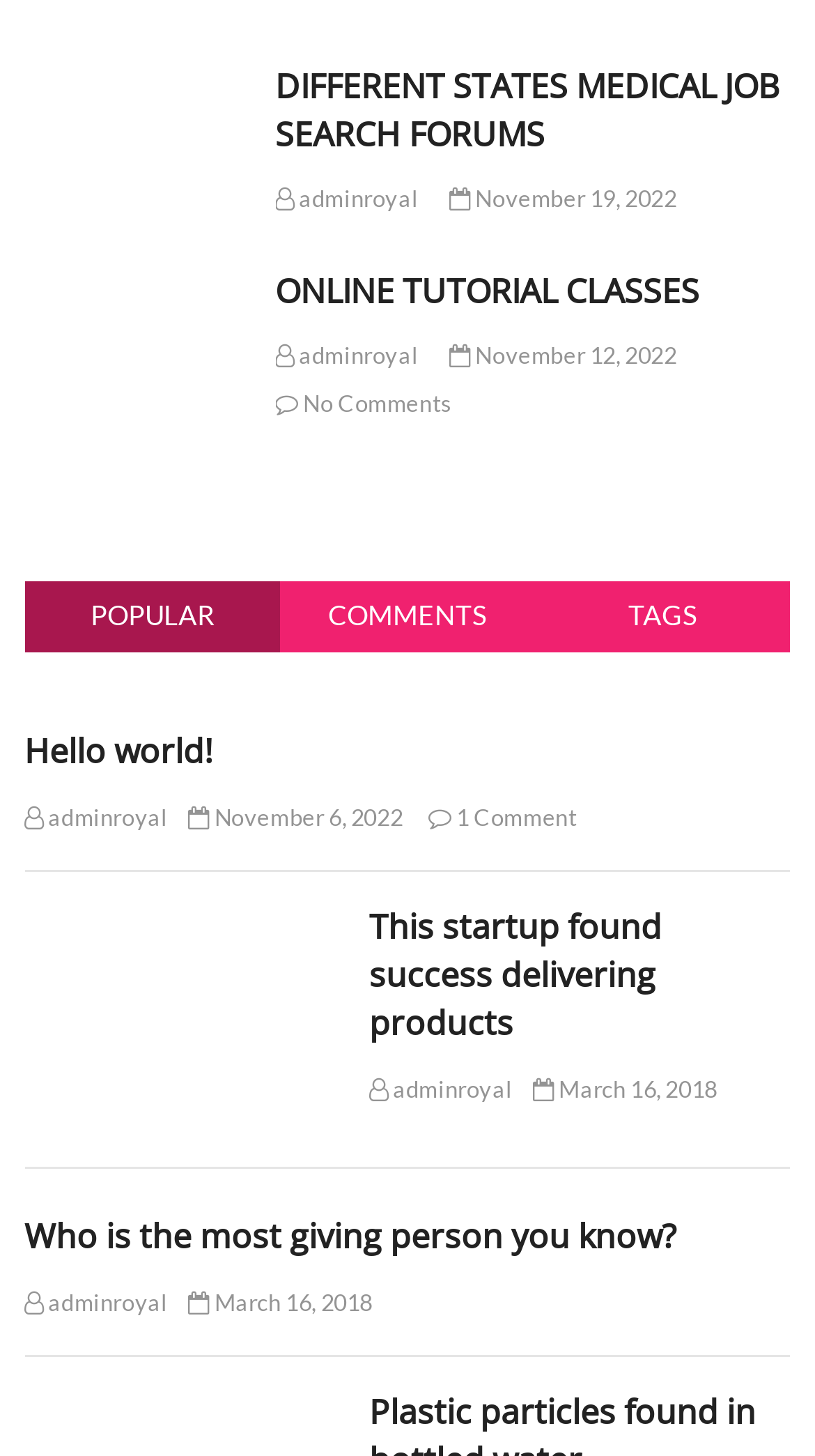Identify the bounding box coordinates of the element that should be clicked to fulfill this task: "Click on Business category". The coordinates should be provided as four float numbers between 0 and 1, i.e., [left, top, right, bottom].

None